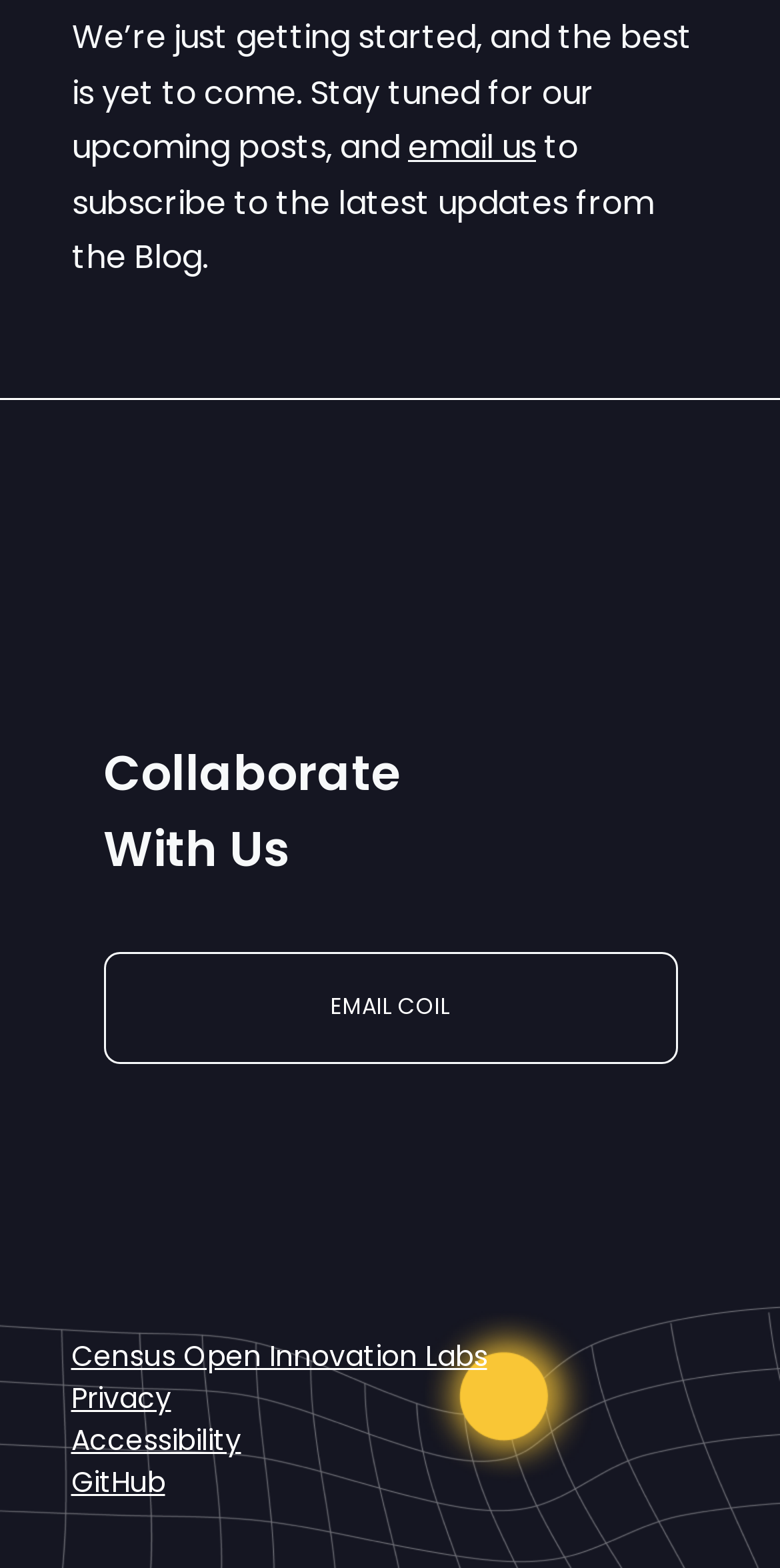Provide a one-word or one-phrase answer to the question:
What is the purpose of the 'Collaborate With Us' section?

To collaborate